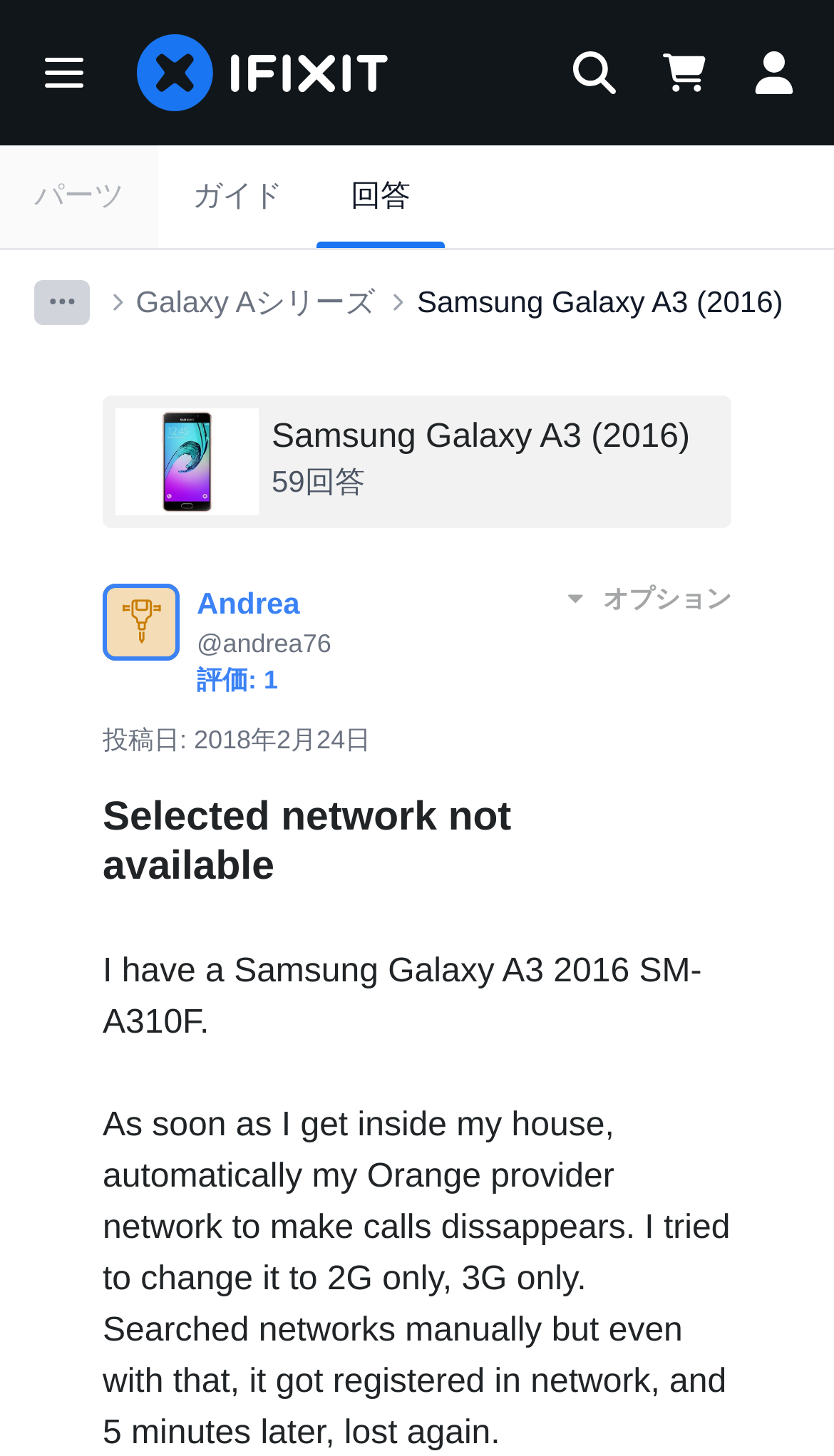Locate the bounding box coordinates of the clickable area needed to fulfill the instruction: "Click the menu button".

[0.031, 0.023, 0.123, 0.076]